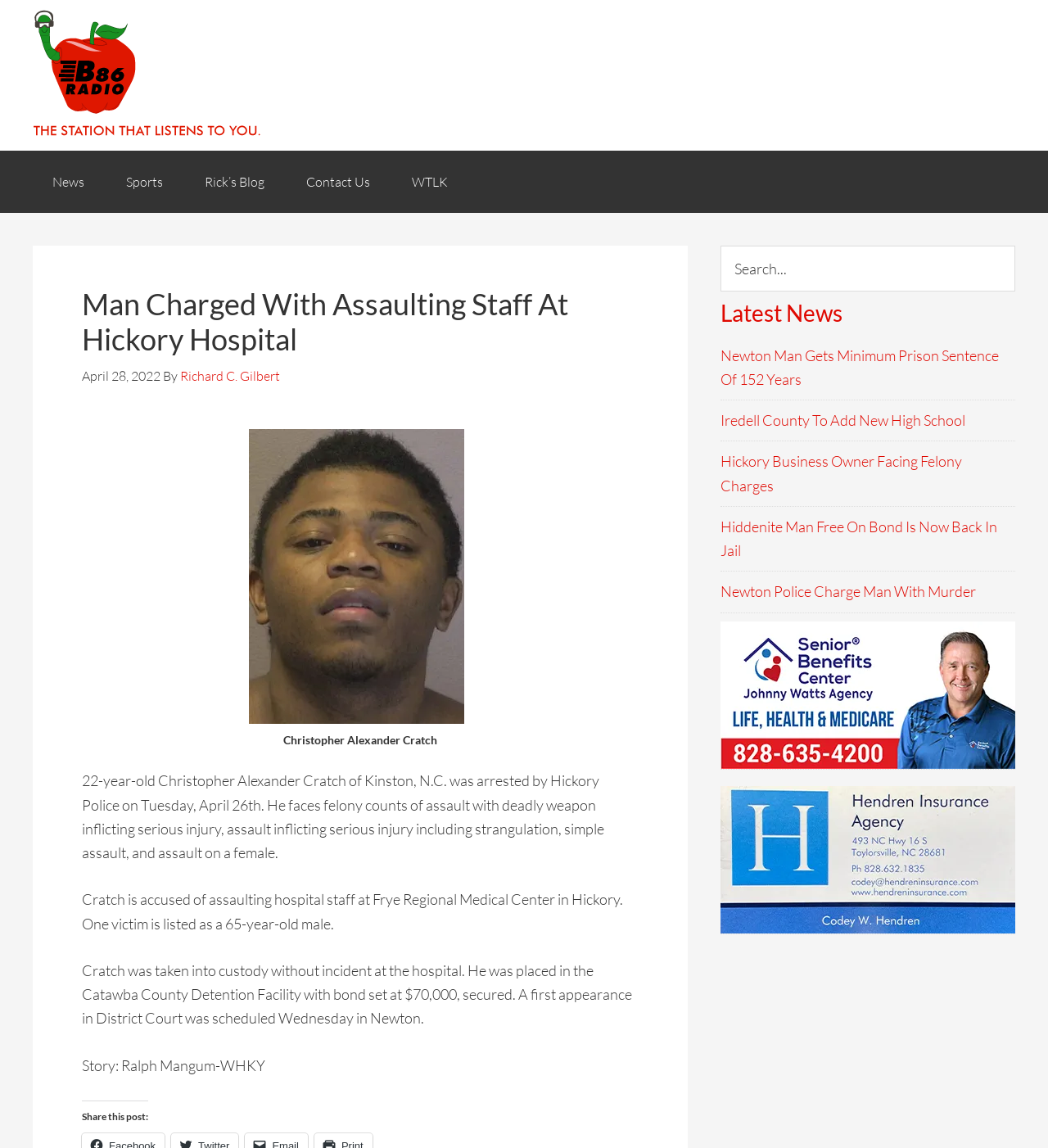Please provide a brief answer to the following inquiry using a single word or phrase:
What is the name of the hospital where the assault occurred?

Frye Regional Medical Center